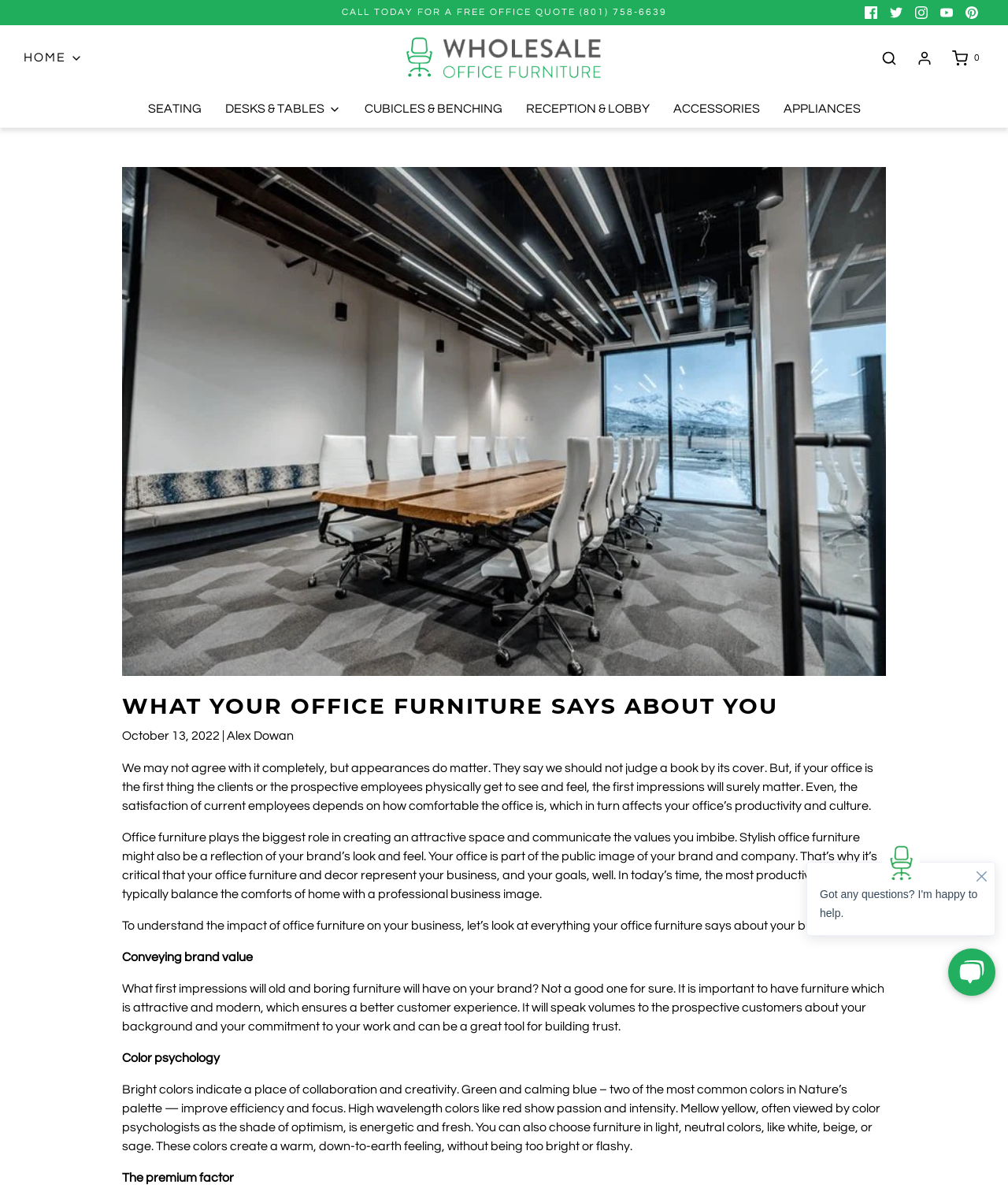Elaborate on the different components and information displayed on the webpage.

This webpage is about the importance of office furniture in creating a good impression and conveying a company's values. At the top of the page, there is a call-to-action button to get a free office quote, along with social media icons for Facebook, Twitter, Instagram, YouTube, and Pinterest. Below this, there is a navigation menu with links to different sections of the website, including "Home", "Seating", "Desks & Tables", "Cubicles & Benching", "Reception & Lobby", "Accessories", and "Appliances".

The main content of the page is an article titled "What Your Office Furniture Says About You". The article discusses how office furniture can affect the first impression of clients and employees, and how it can reflect a company's values and brand image. The article is divided into sections, including "Conveying brand value", "Color psychology", and "The premium factor", each discussing a different aspect of office furniture and its impact on a company's image.

On the right side of the page, there is a search bar and links to log in and open a cart sidebar. At the bottom of the page, there is a chat widget that allows users to interact with the company.

Throughout the page, there are several images, including icons for the social media links, a logo for Wholesale Office Furniture, and an image of office furniture. The overall layout of the page is clean and easy to navigate, with clear headings and concise text.